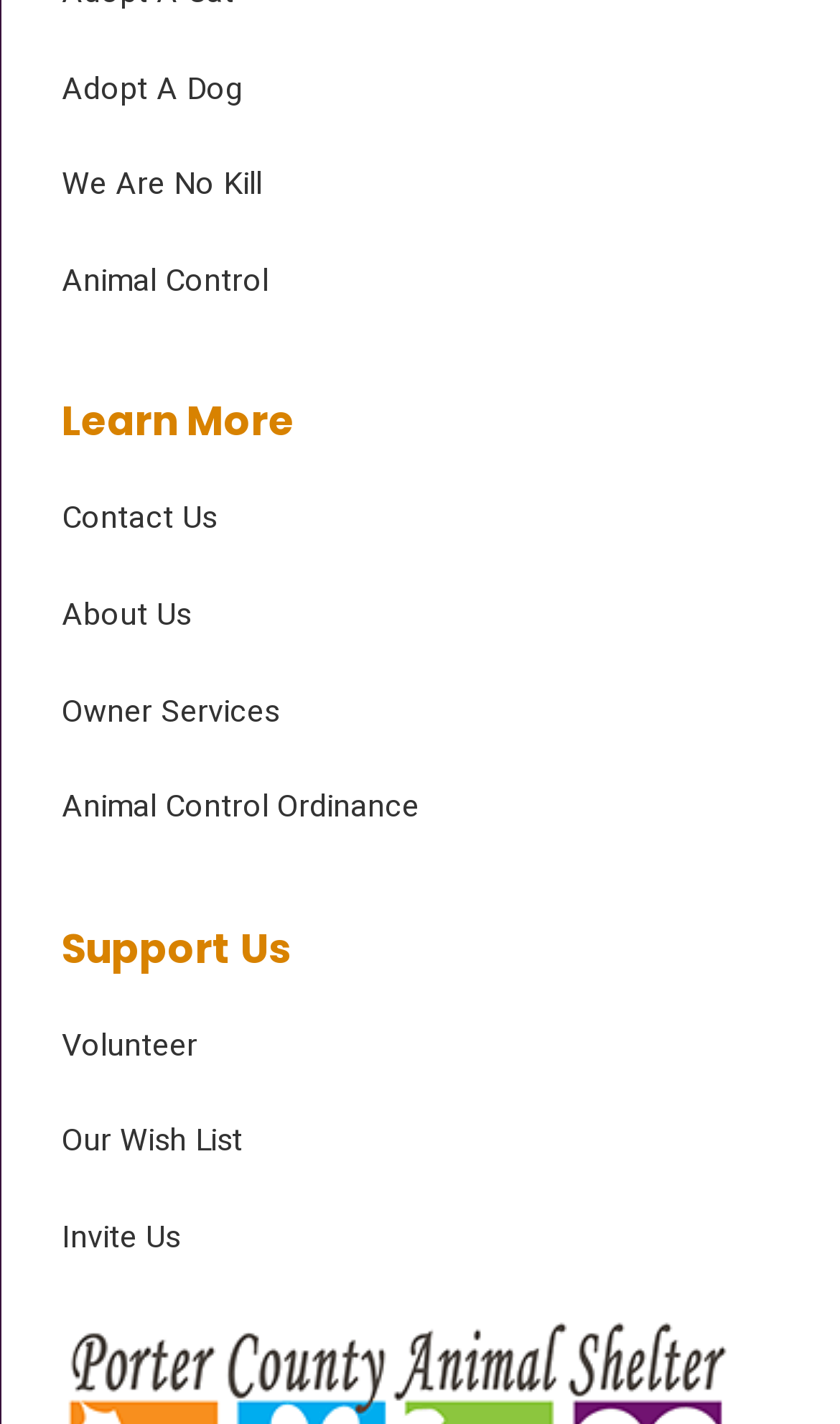Please determine the bounding box coordinates of the element's region to click in order to carry out the following instruction: "Support the organization". The coordinates should be four float numbers between 0 and 1, i.e., [left, top, right, bottom].

[0.074, 0.646, 0.348, 0.687]